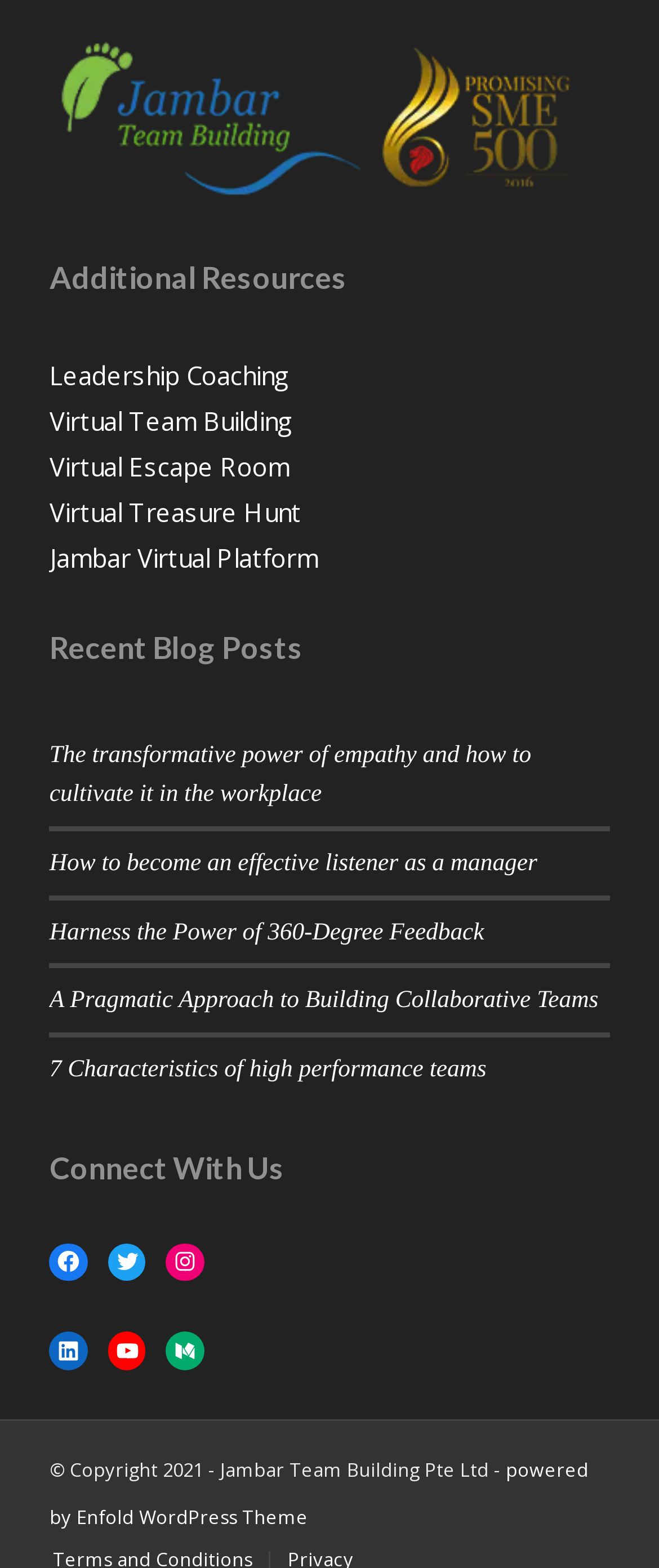Pinpoint the bounding box coordinates of the area that should be clicked to complete the following instruction: "Read about Leadership Coaching". The coordinates must be given as four float numbers between 0 and 1, i.e., [left, top, right, bottom].

[0.075, 0.228, 0.439, 0.25]